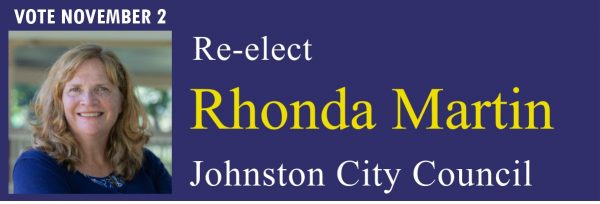Look at the image and give a detailed response to the following question: What is the tone conveyed by Rhonda Martin's photo?

The caption describes Rhonda Martin's photo as professional and conveying a sense of friendliness and approachability, which is likely intended to make her appear relatable and engaging to voters.